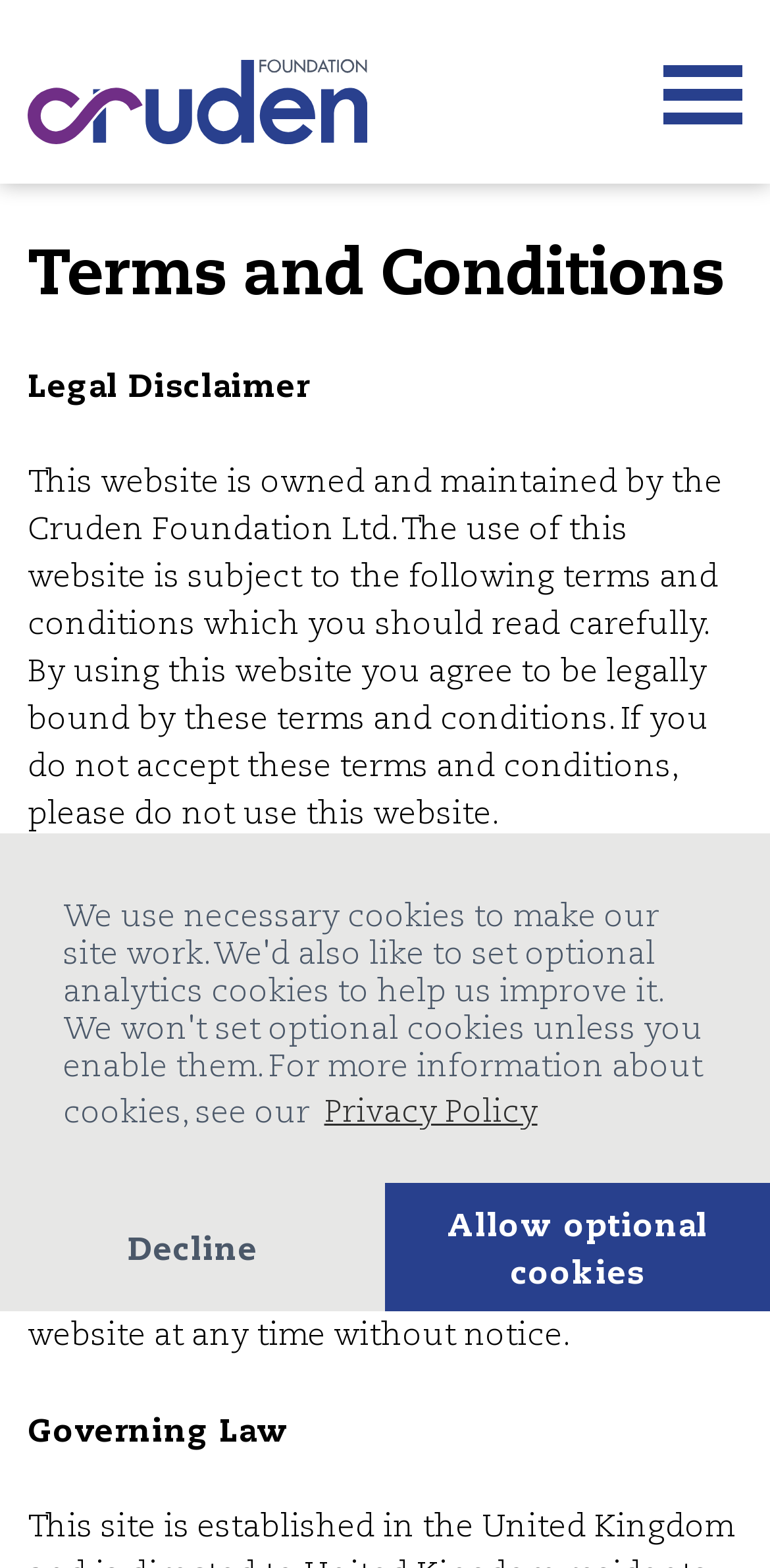Provide your answer to the question using just one word or phrase: Can the Cruden Foundation alter the website content?

Yes